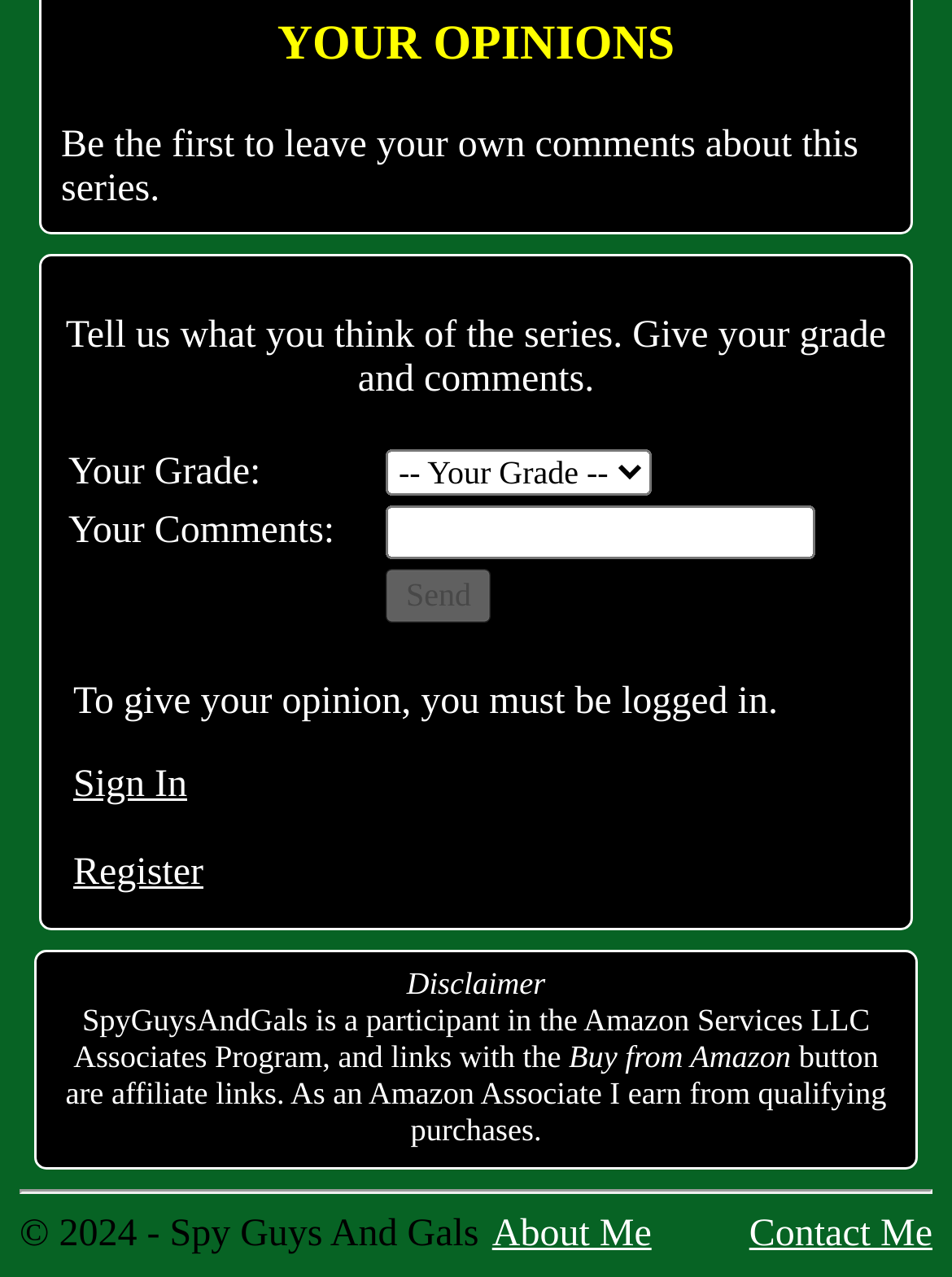Determine the bounding box for the described UI element: "Register".

[0.077, 0.667, 0.214, 0.7]